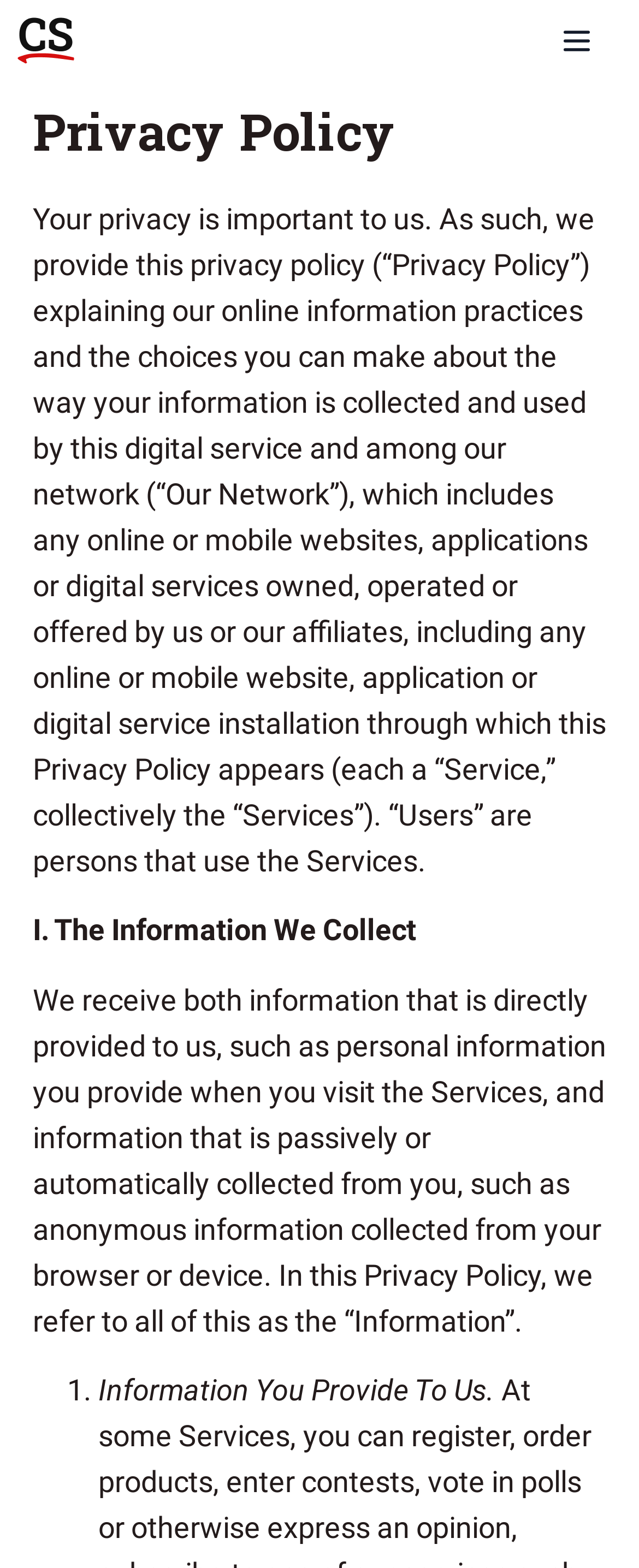Reply to the question with a brief word or phrase: Is the privacy policy applicable to multiple services?

Yes